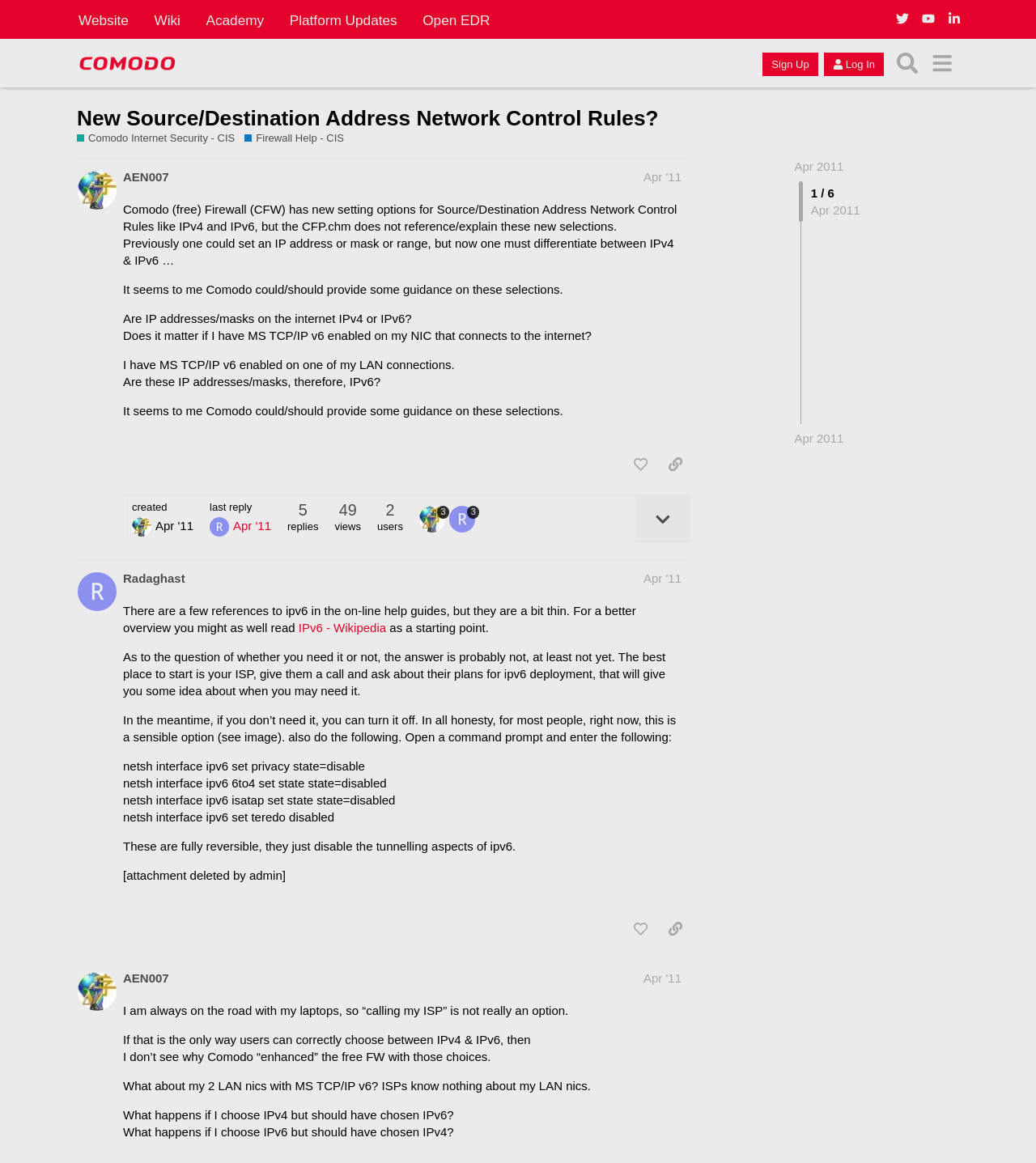Locate the bounding box coordinates of the region to be clicked to comply with the following instruction: "Share a link to the post by AEN007". The coordinates must be four float numbers between 0 and 1, in the form [left, top, right, bottom].

[0.637, 0.388, 0.666, 0.412]